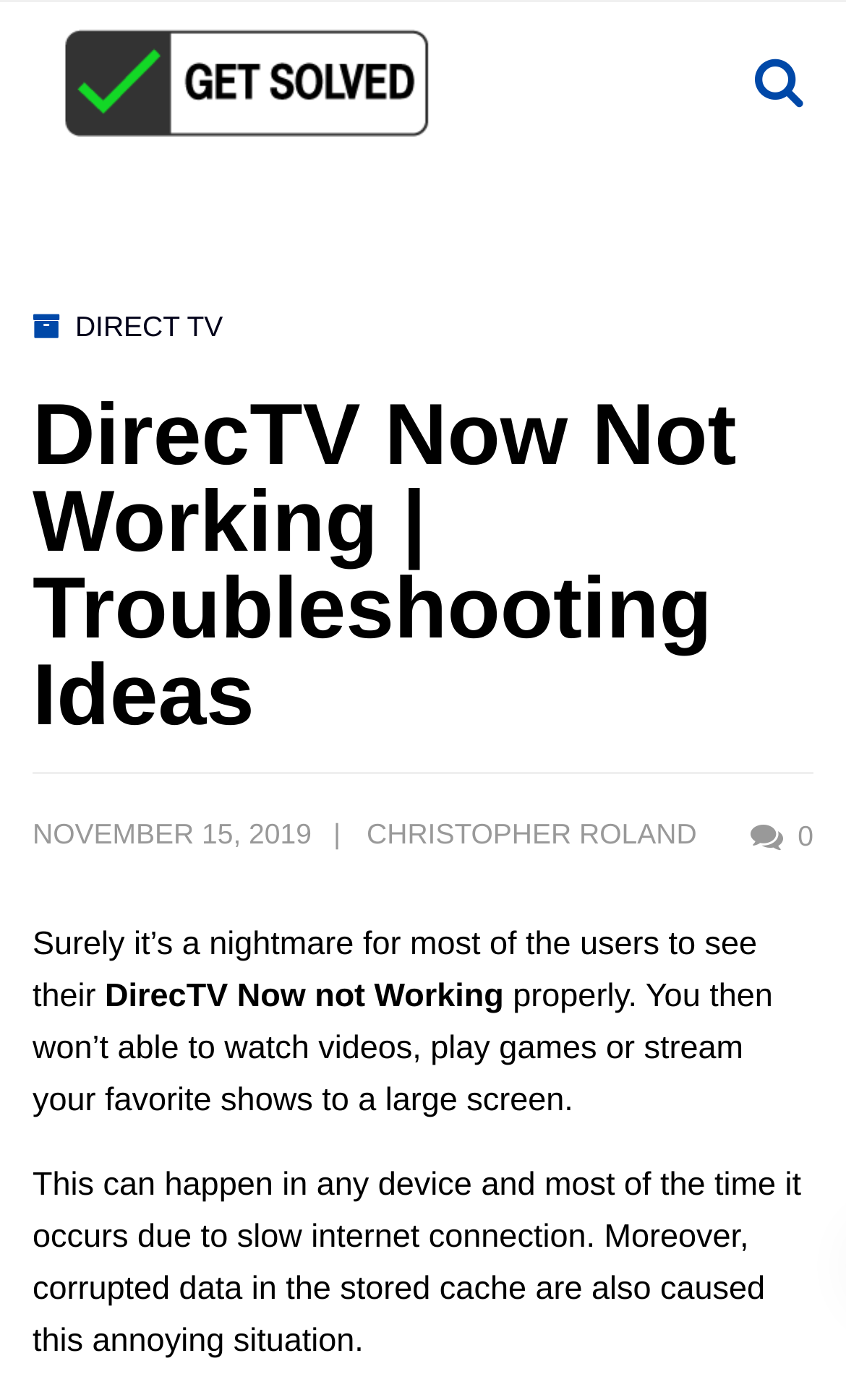From the given element description: "0", find the bounding box for the UI element. Provide the coordinates as four float numbers between 0 and 1, in the order [left, top, right, bottom].

[0.888, 0.585, 0.962, 0.609]